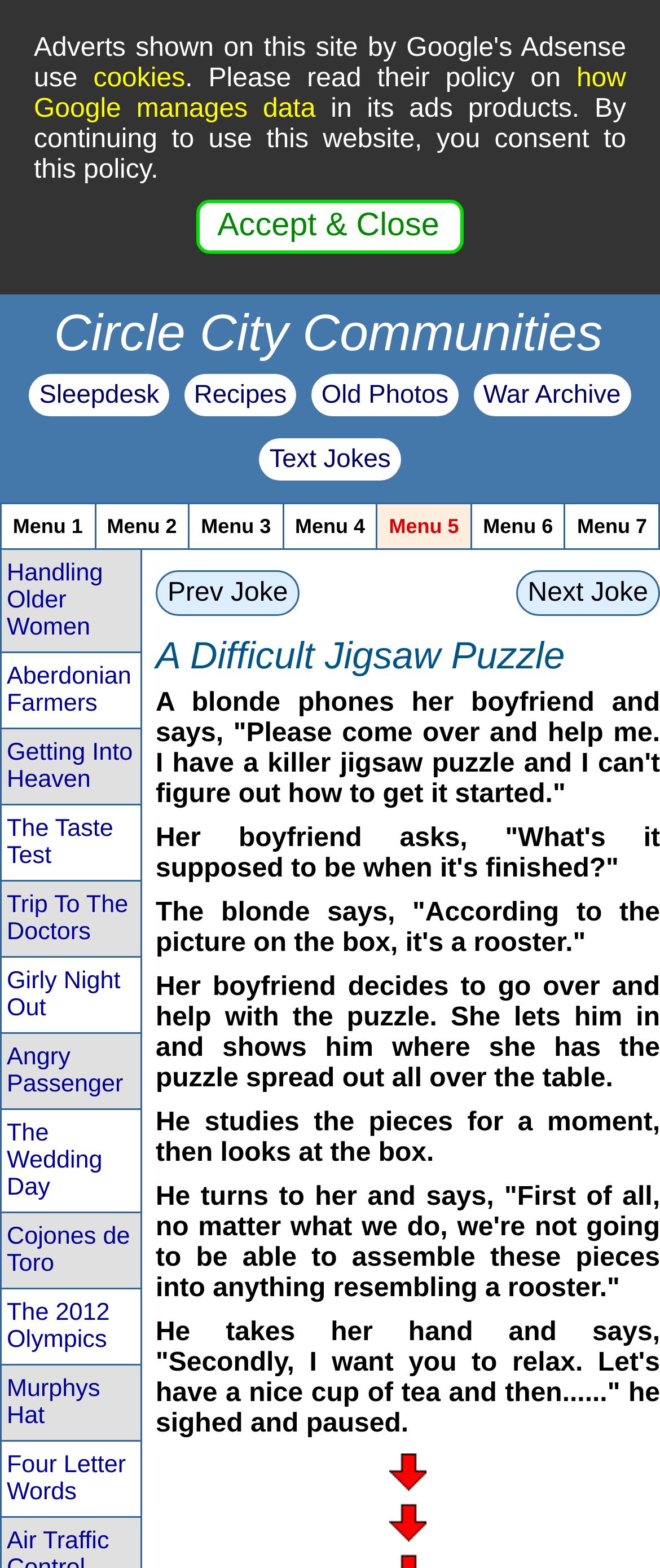Use a single word or phrase to answer the question:
How many menu items are there?

7